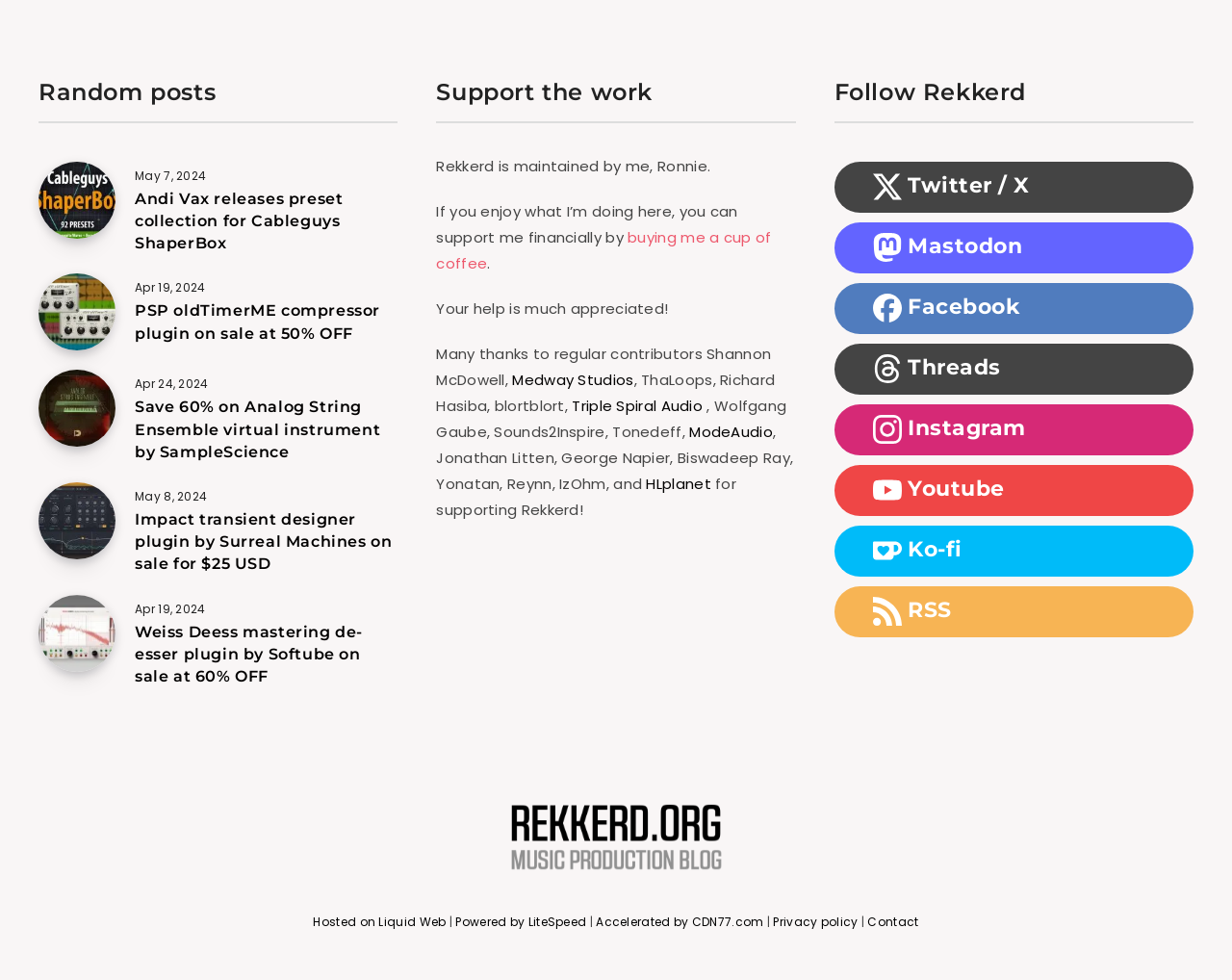Answer the following in one word or a short phrase: 
What is the name of the website?

Rekkerd.org